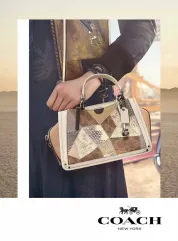Produce a meticulous caption for the image.

The image showcases a stylish handbag from Coach, characterized by its unique design featuring a patchwork of metallic and textured fabrics. The bag is being held by a model wearing an elegant, flowing garment, hinting at a blend of contemporary and classic fashion sensibilities. The background suggests a western-inspired outdoor setting, with soft tones and a warm, inviting atmosphere that reflects the theme of adventure and possibility. The Coach logo is prominently displayed at the bottom, reinforcing the brand's identity and connection to a rich heritage of quality and craftsmanship. This visual encapsulates the essence of the Spring 2019 campaign, celebrating beauty and romance in fashion.